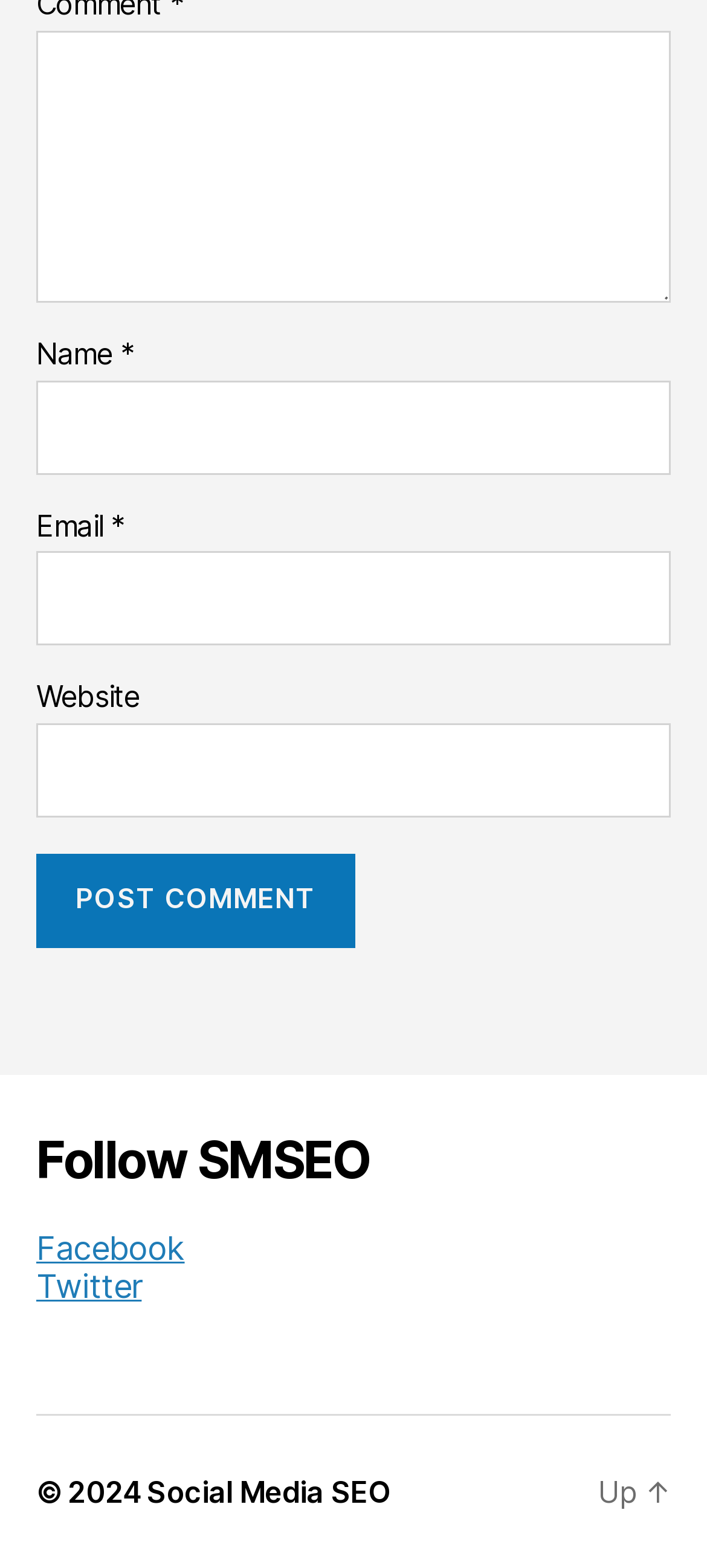Please find the bounding box coordinates of the section that needs to be clicked to achieve this instruction: "Click the post comment button".

[0.051, 0.544, 0.503, 0.604]